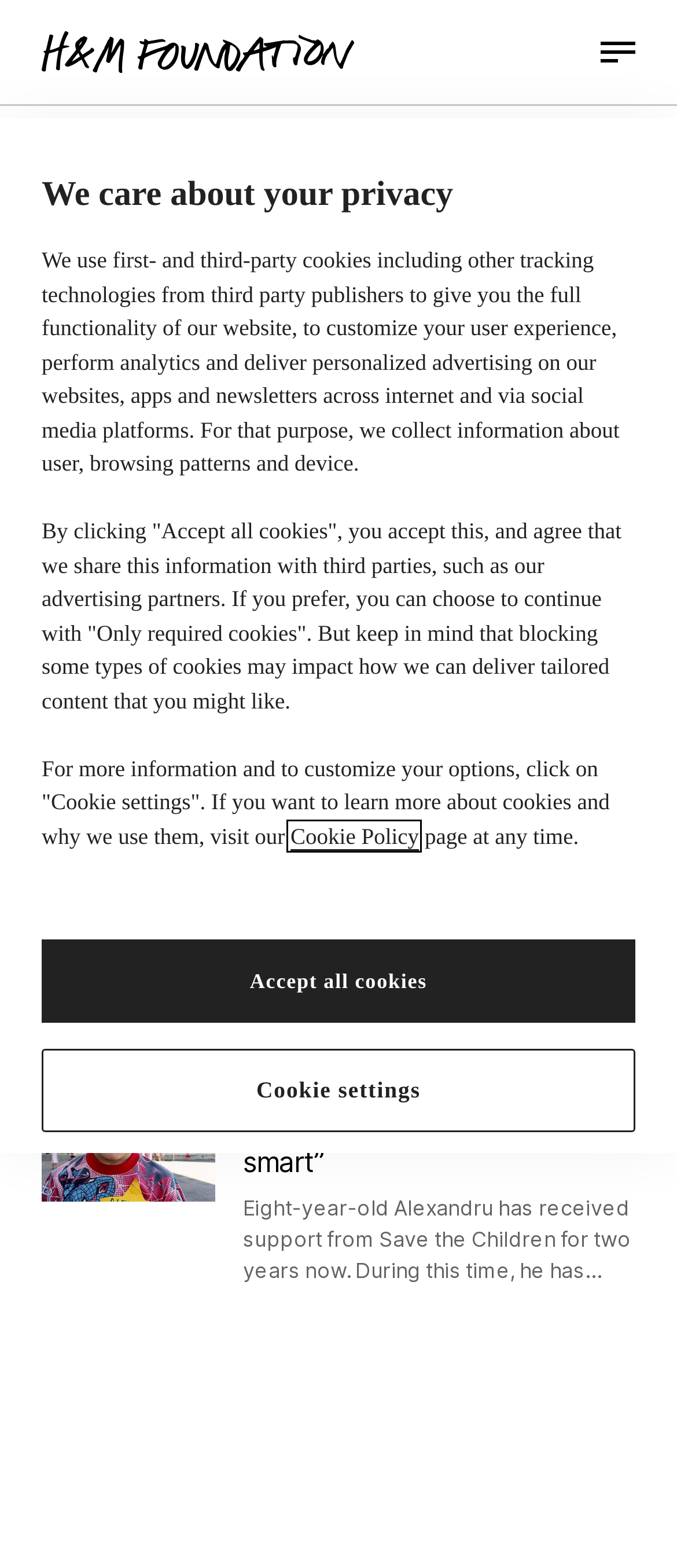Pinpoint the bounding box coordinates of the element you need to click to execute the following instruction: "Read the story 'Sewing her way to success'". The bounding box should be represented by four float numbers between 0 and 1, in the format [left, top, right, bottom].

[0.359, 0.918, 0.938, 0.94]